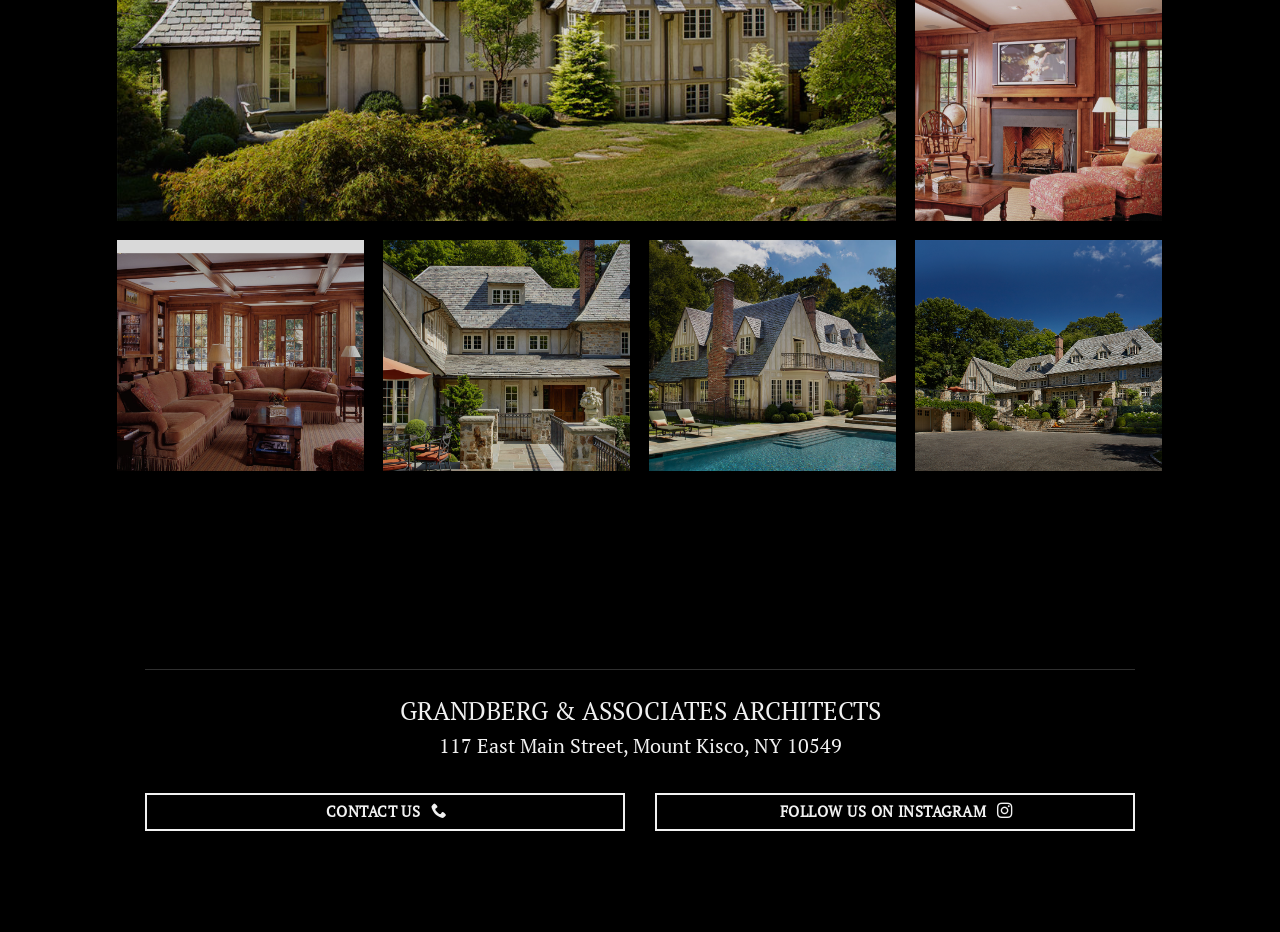Using the provided element description: "CONTACT US", identify the bounding box coordinates. The coordinates should be four floats between 0 and 1 in the order [left, top, right, bottom].

[0.113, 0.851, 0.488, 0.892]